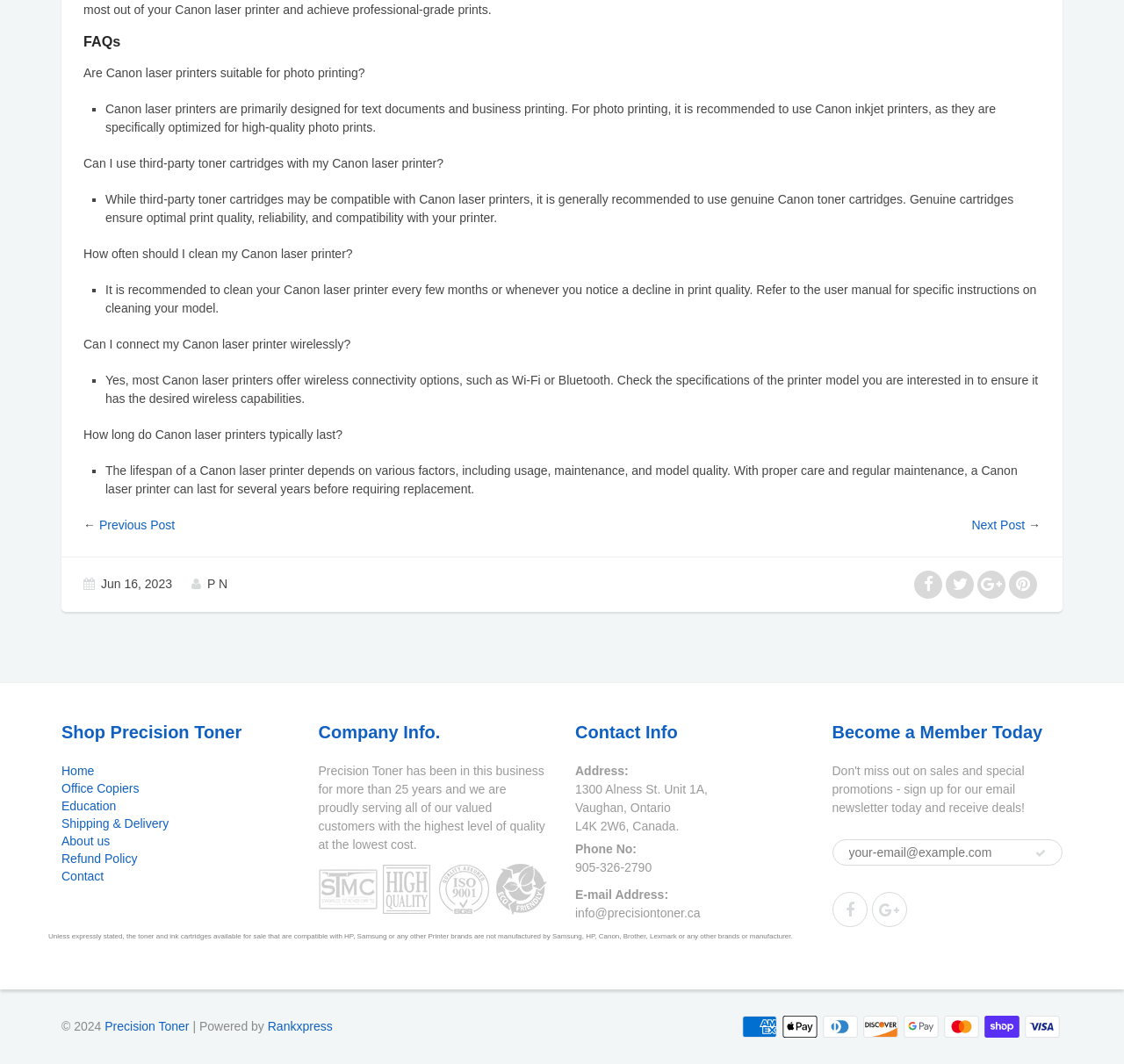Please find and report the bounding box coordinates of the element to click in order to perform the following action: "Click on the 'Shop Precision Toner' button". The coordinates should be expressed as four float numbers between 0 and 1, in the format [left, top, right, bottom].

[0.055, 0.679, 0.26, 0.716]